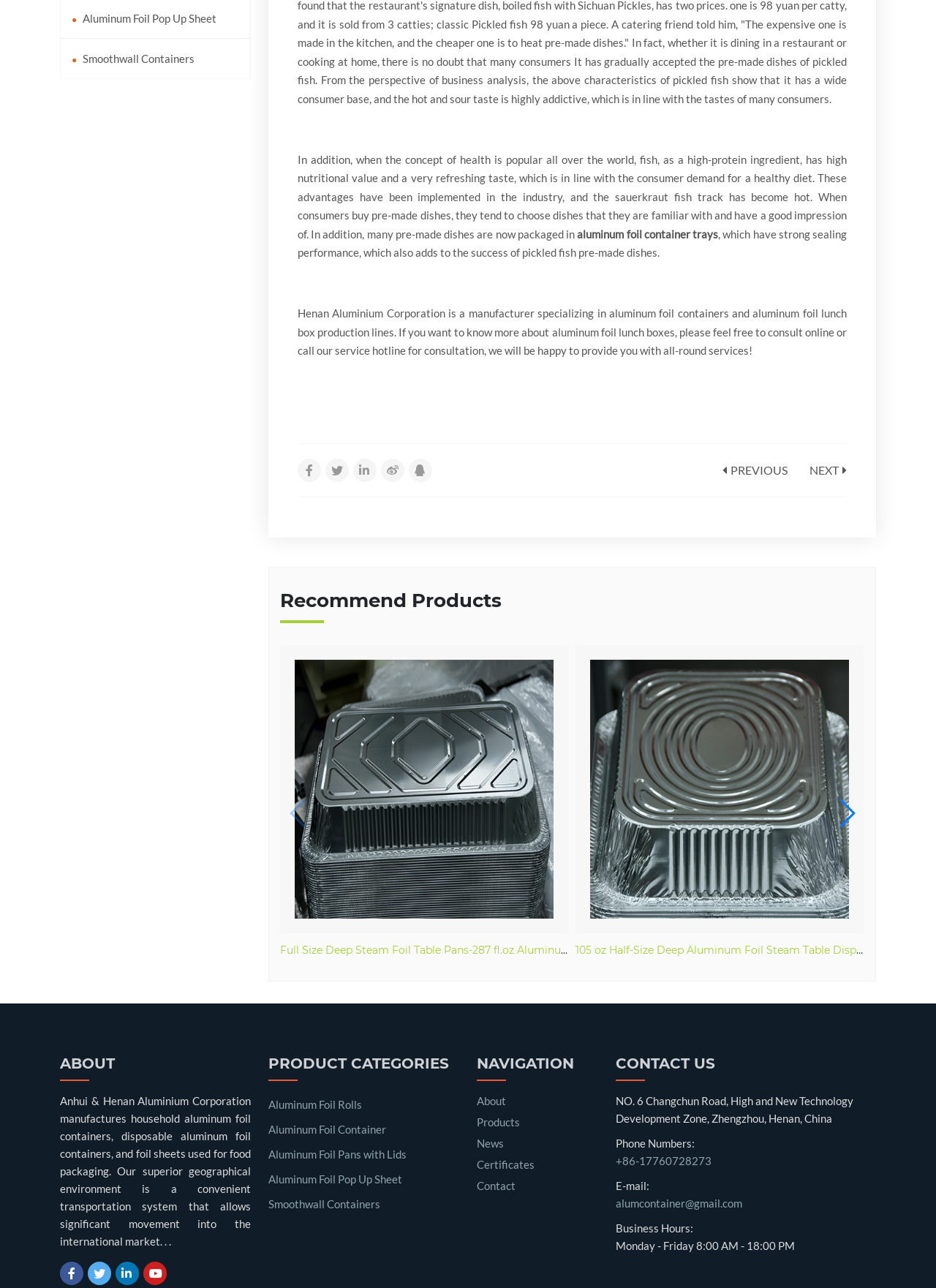Please determine the bounding box coordinates for the element that should be clicked to follow these instructions: "Click on the 'aluminum foil container trays' link".

[0.617, 0.177, 0.767, 0.187]